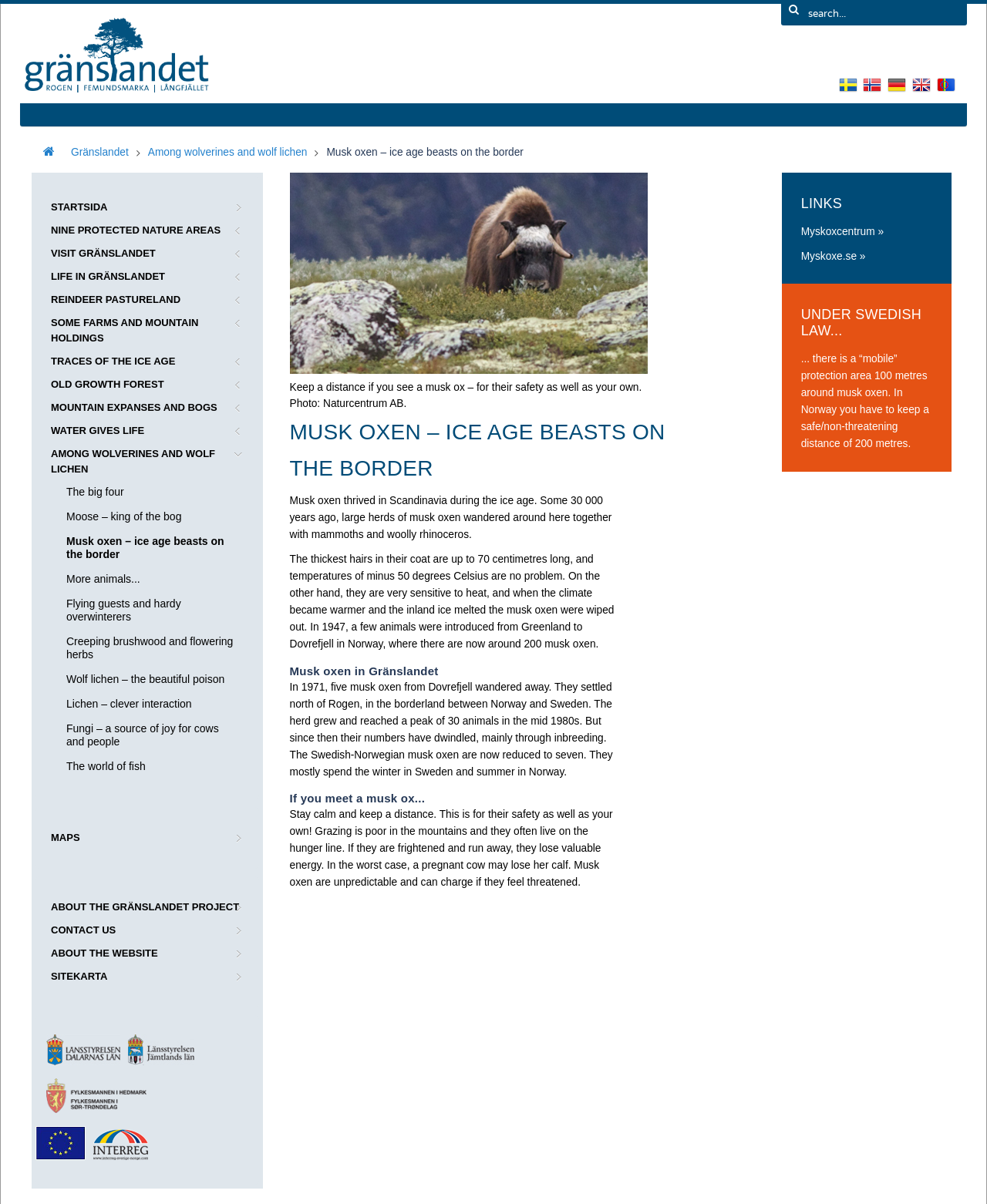Respond to the following query with just one word or a short phrase: 
What is the purpose of keeping a distance from musk oxen?

For safety